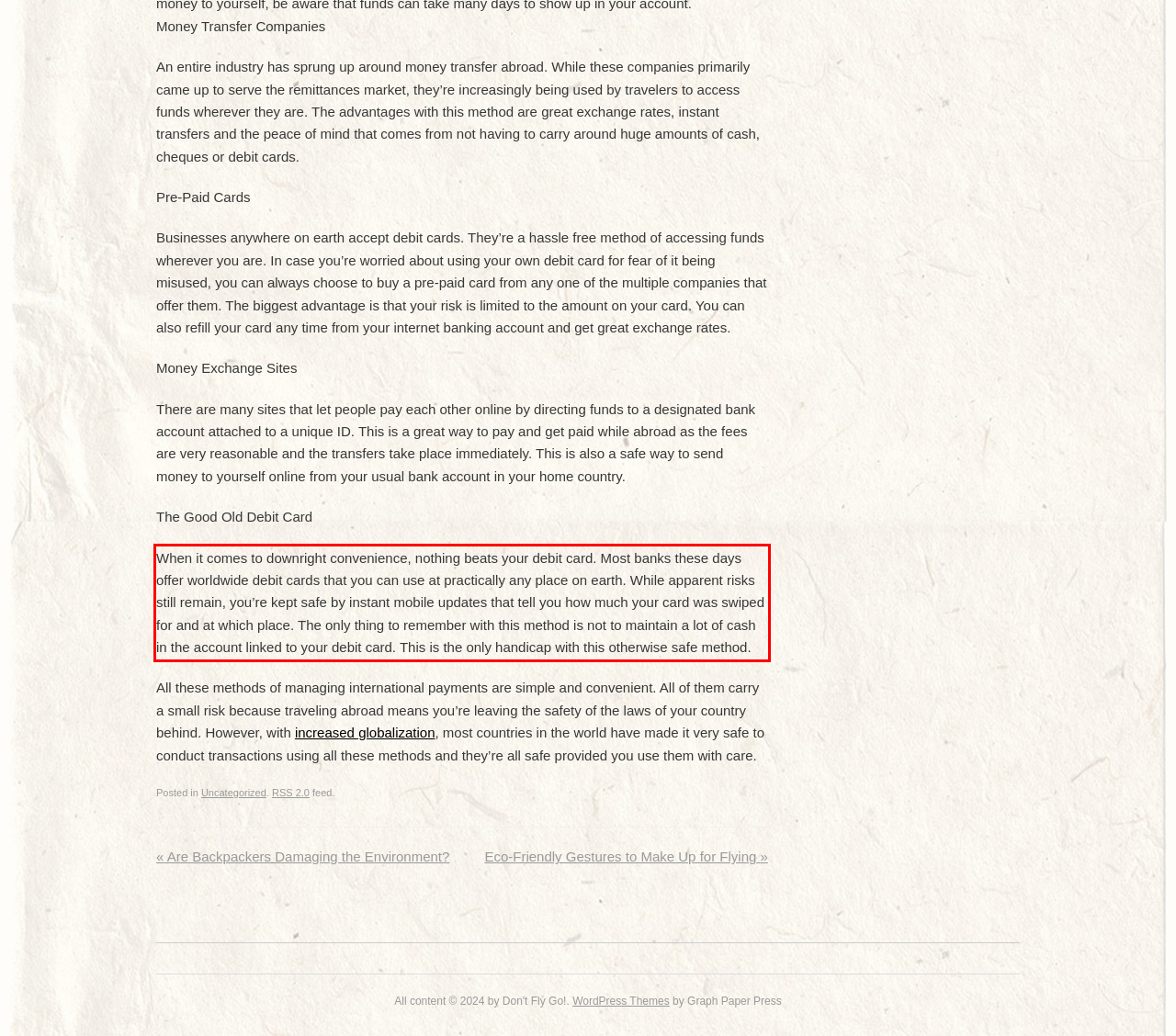From the given screenshot of a webpage, identify the red bounding box and extract the text content within it.

When it comes to downright convenience, nothing beats your debit card. Most banks these days offer worldwide debit cards that you can use at practically any place on earth. While apparent risks still remain, you’re kept safe by instant mobile updates that tell you how much your card was swiped for and at which place. The only thing to remember with this method is not to maintain a lot of cash in the account linked to your debit card. This is the only handicap with this otherwise safe method.